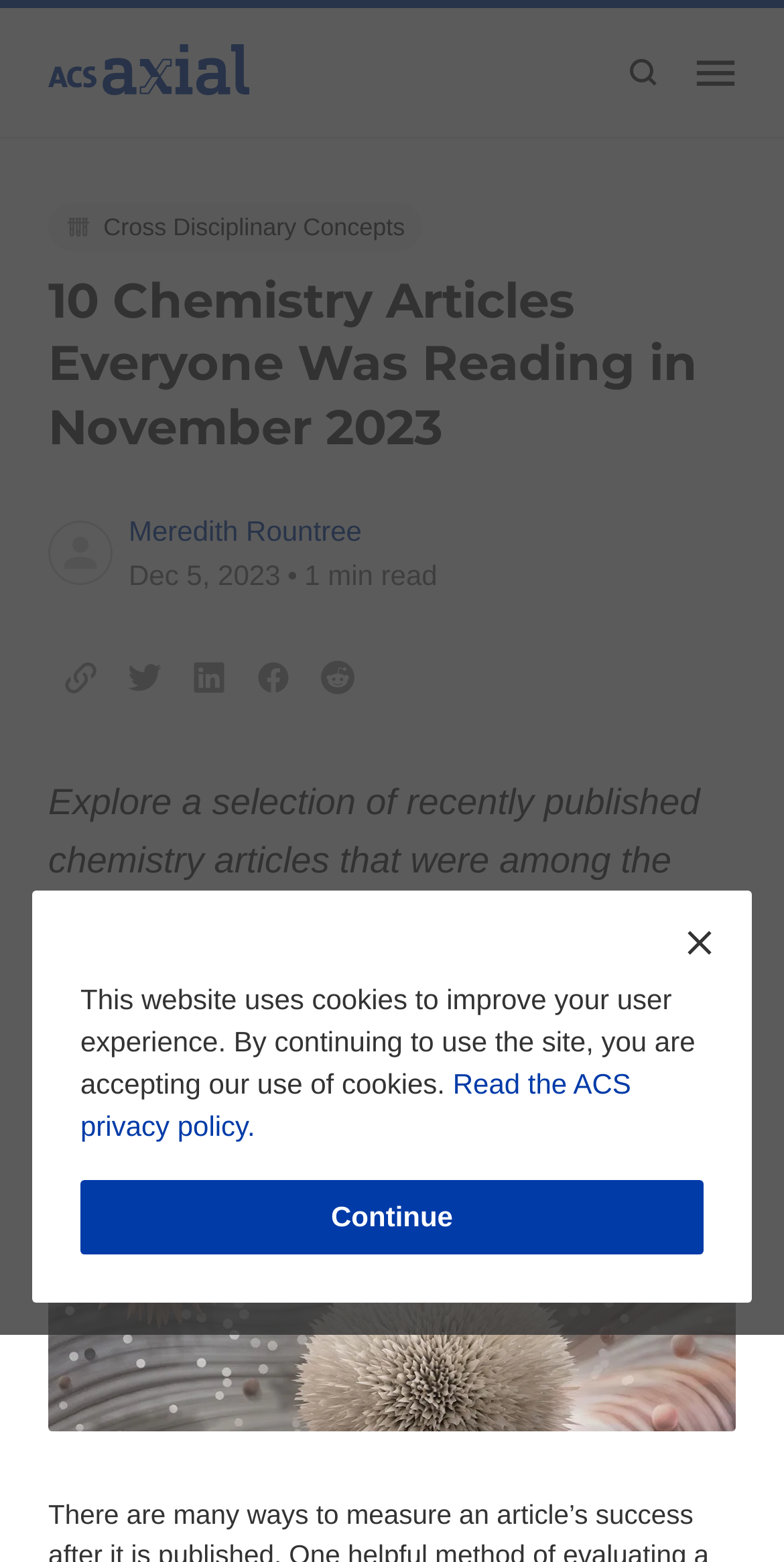What is the author of the article?
Could you give a comprehensive explanation in response to this question?

The link 'Meredith Rountree' is present in the article section, indicating that Meredith Rountree is the author of the article.